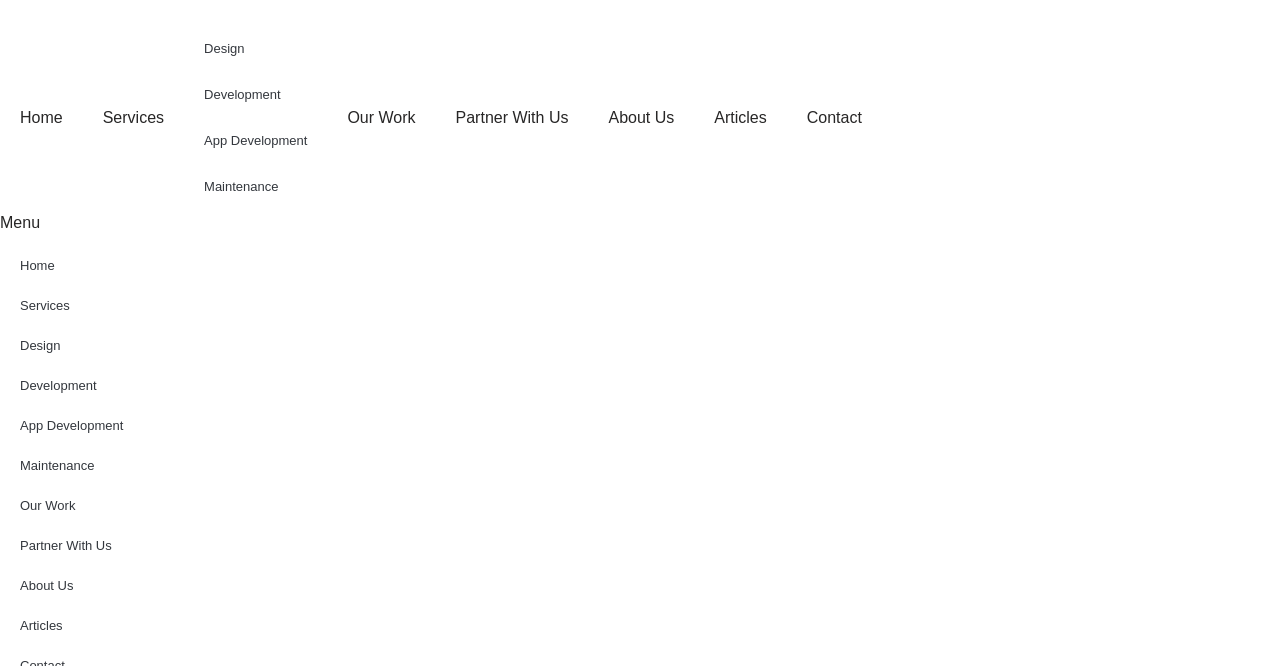Find the bounding box of the web element that fits this description: "Partner With Us".

[0.0, 0.79, 1.0, 0.85]